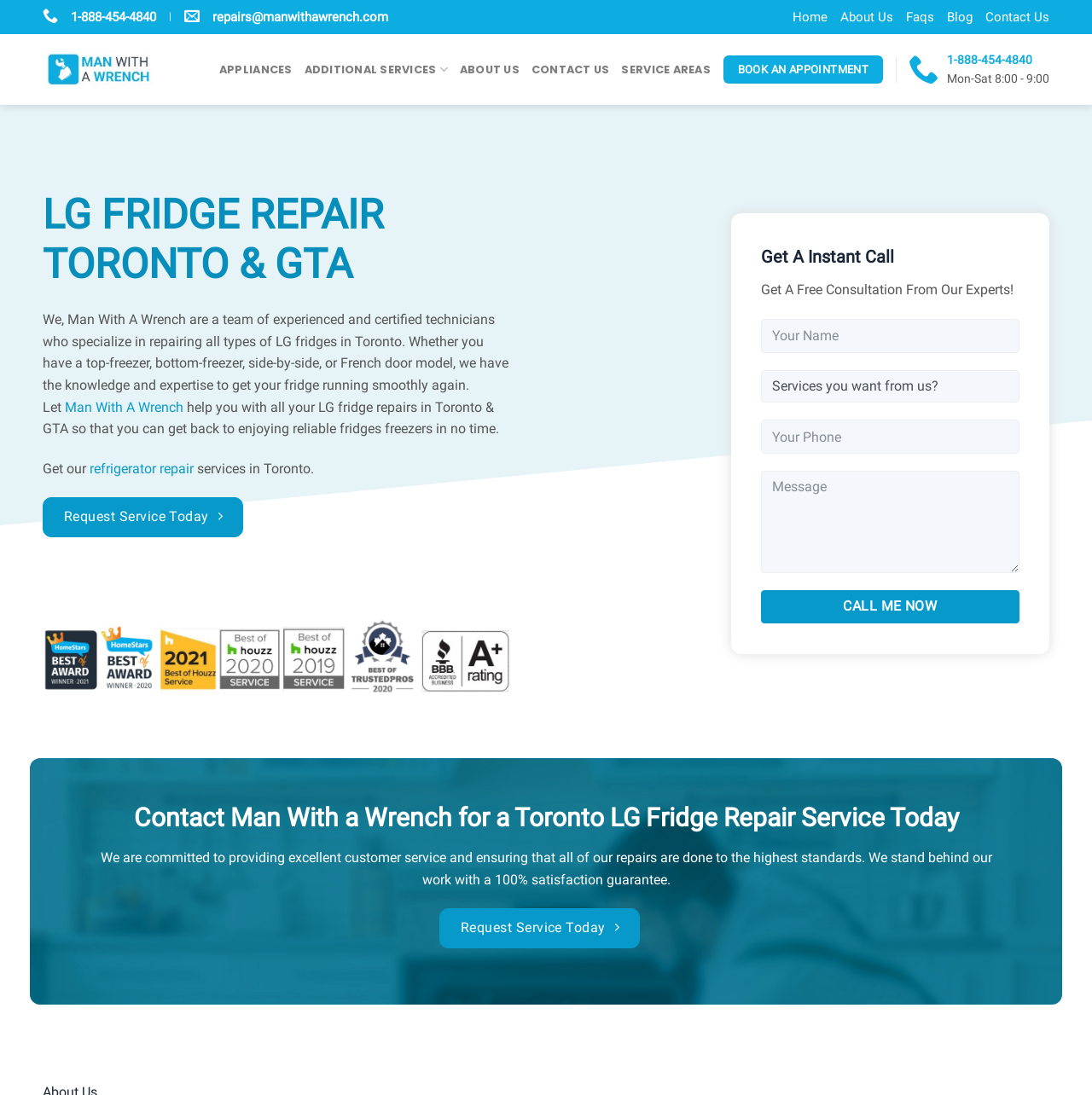What is the phone number to contact Man With A Wrench?
Please utilize the information in the image to give a detailed response to the question.

I found the phone number by looking at the top navigation bar, where it is displayed prominently as a link. It is also repeated at the bottom of the page.